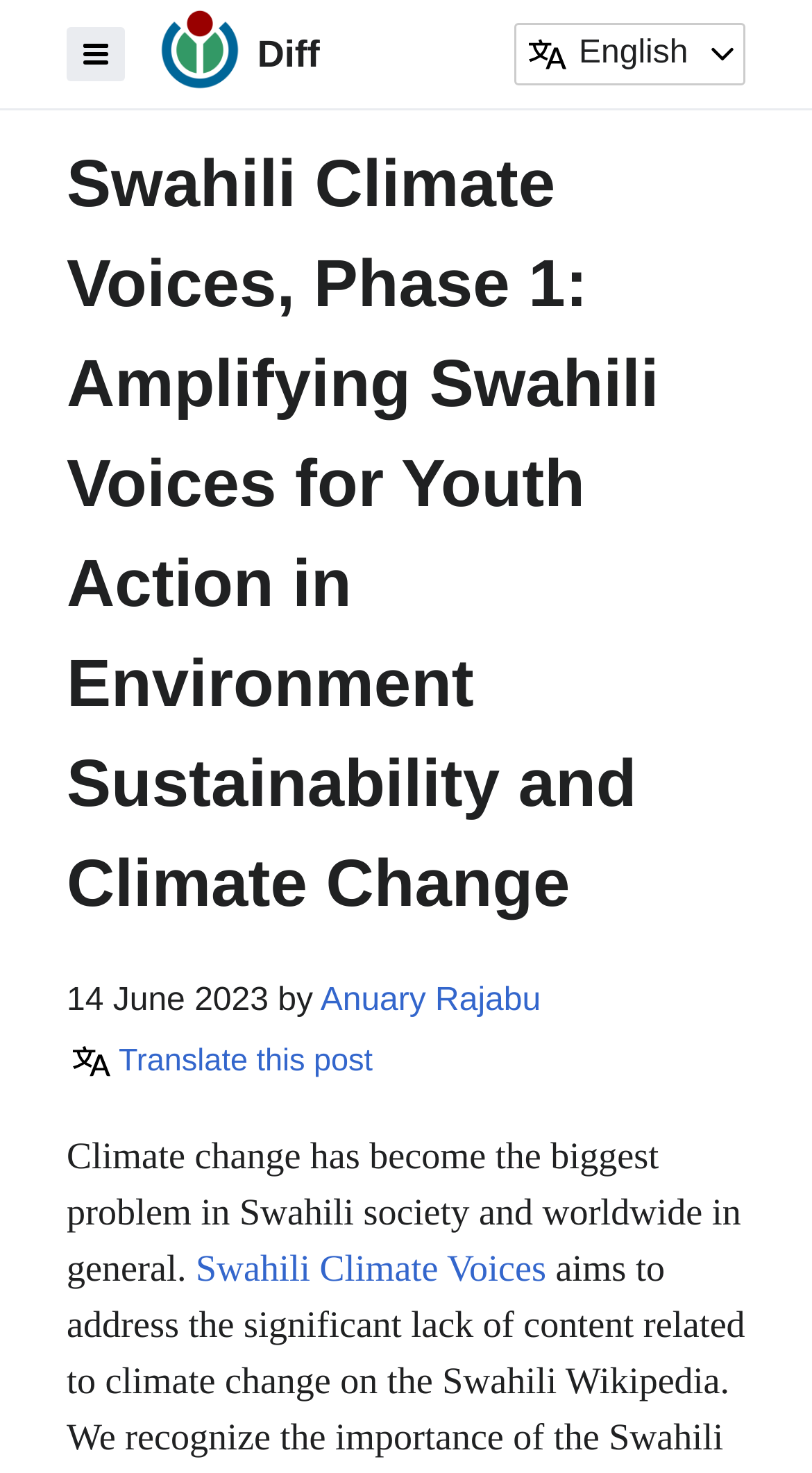Bounding box coordinates are specified in the format (top-left x, top-left y, bottom-right x, bottom-right y). All values are floating point numbers bounded between 0 and 1. Please provide the bounding box coordinate of the region this sentence describes: Diff

[0.317, 0.022, 0.394, 0.05]